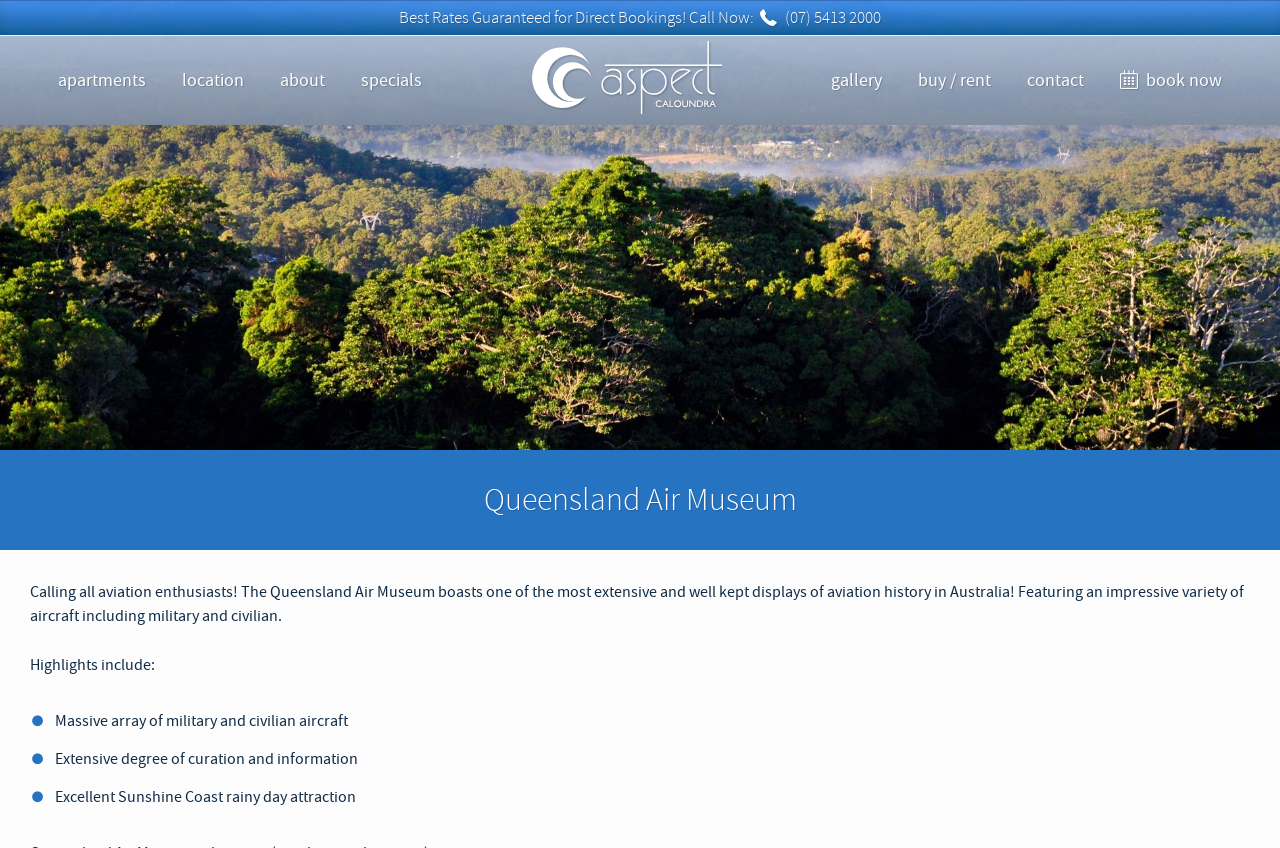Please identify the bounding box coordinates of the area that needs to be clicked to fulfill the following instruction: "View gallery."

[0.635, 0.041, 0.703, 0.147]